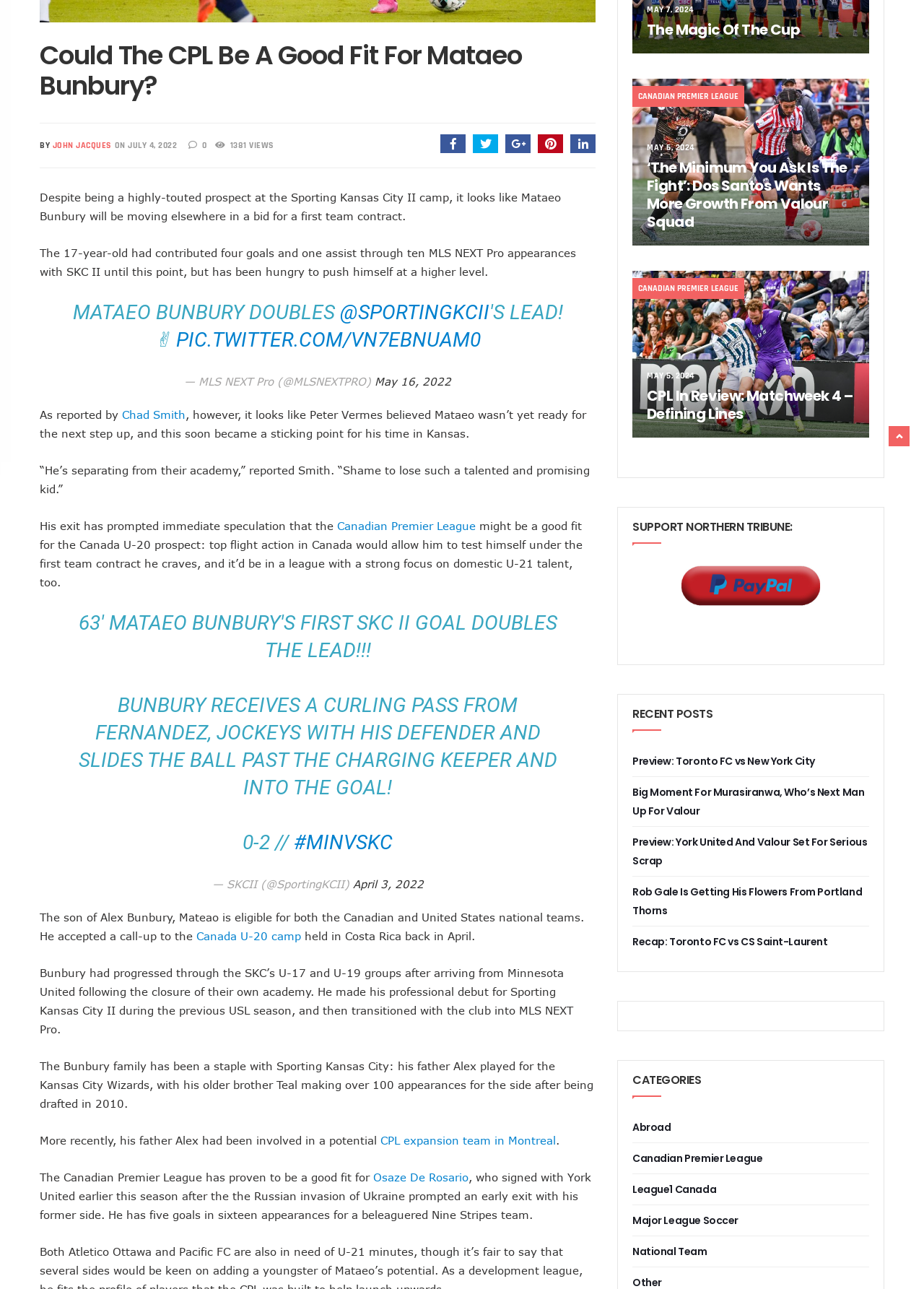Based on the provided description, "John Jacques", find the bounding box of the corresponding UI element in the screenshot.

[0.057, 0.109, 0.12, 0.117]